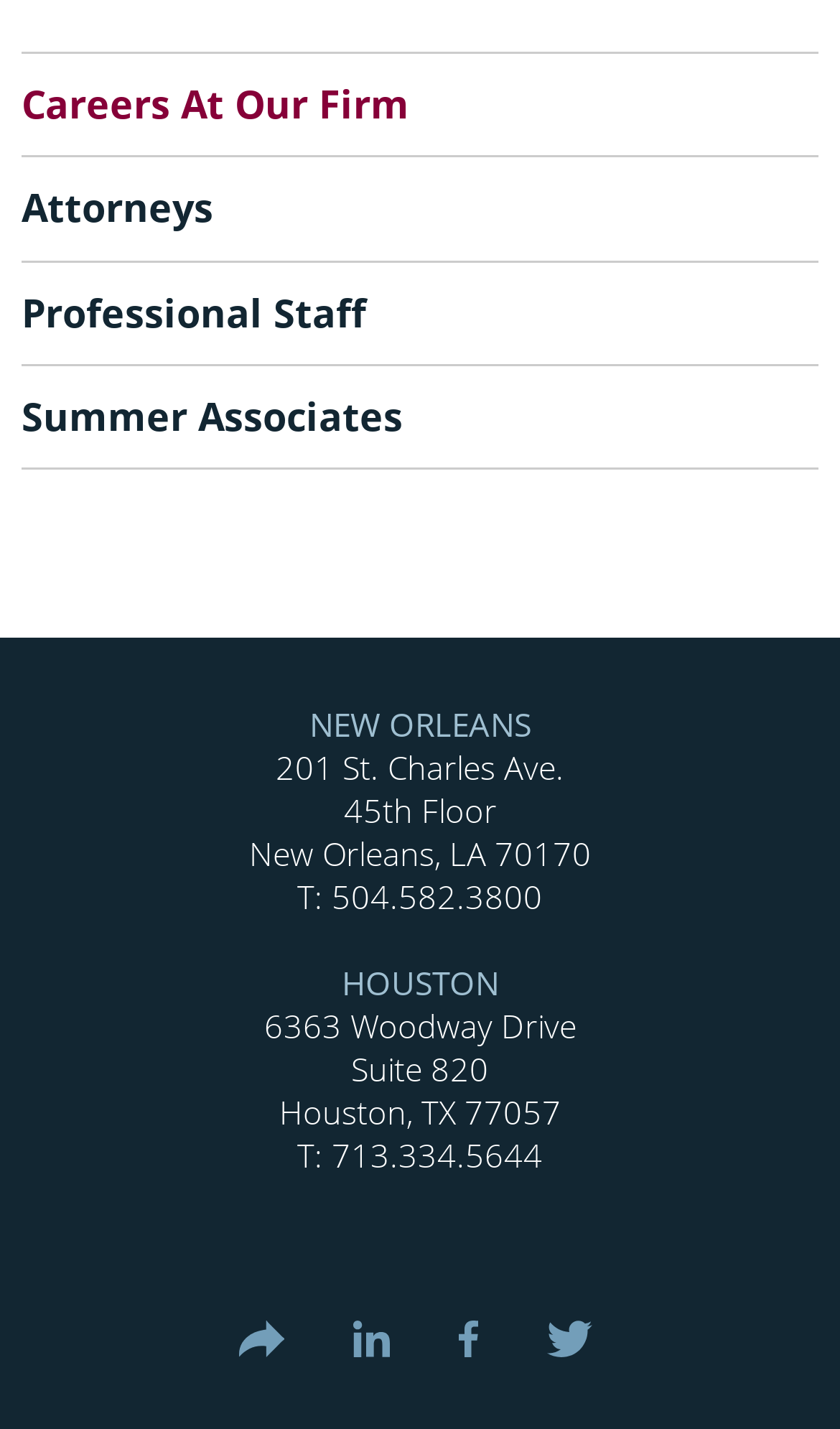How many links are in the top navigation menu?
Provide a one-word or short-phrase answer based on the image.

4